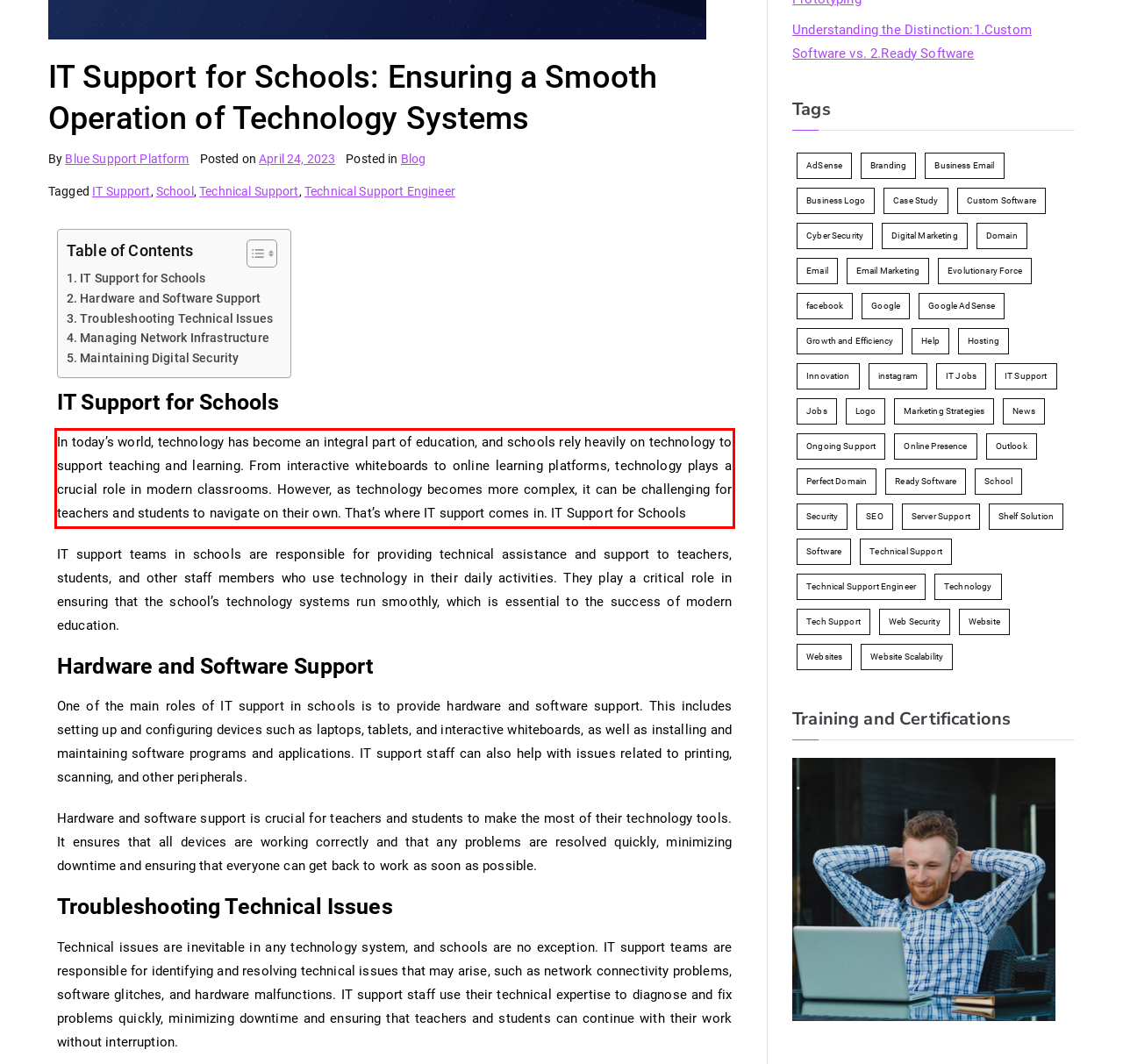The screenshot provided shows a webpage with a red bounding box. Apply OCR to the text within this red bounding box and provide the extracted content.

In today’s world, technology has become an integral part of education, and schools rely heavily on technology to support teaching and learning. From interactive whiteboards to online learning platforms, technology plays a crucial role in modern classrooms. However, as technology becomes more complex, it can be challenging for teachers and students to navigate on their own. That’s where IT support comes in. IT Support for Schools